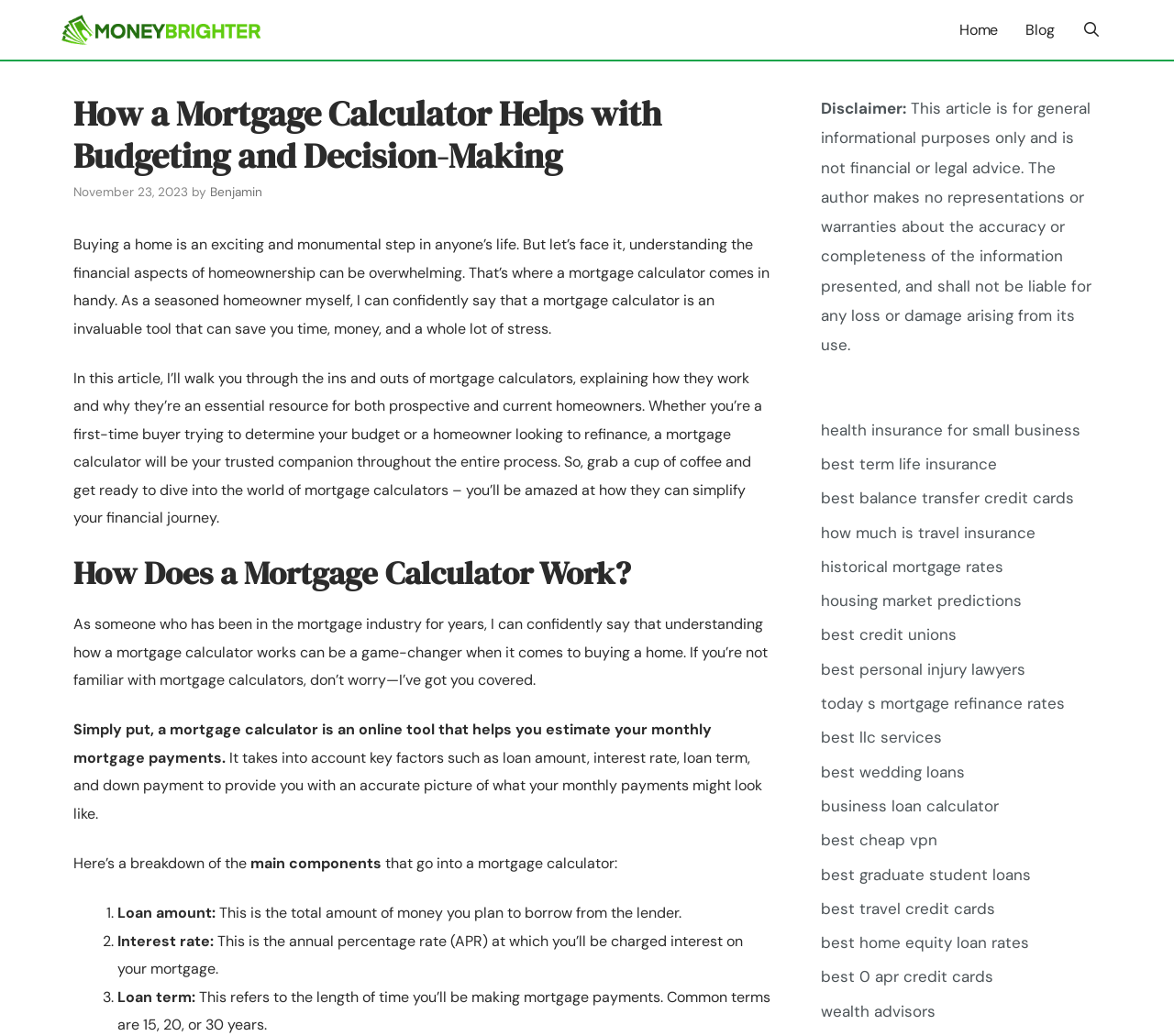Answer this question using a single word or a brief phrase:
What is the purpose of a mortgage calculator?

Estimate monthly mortgage payments